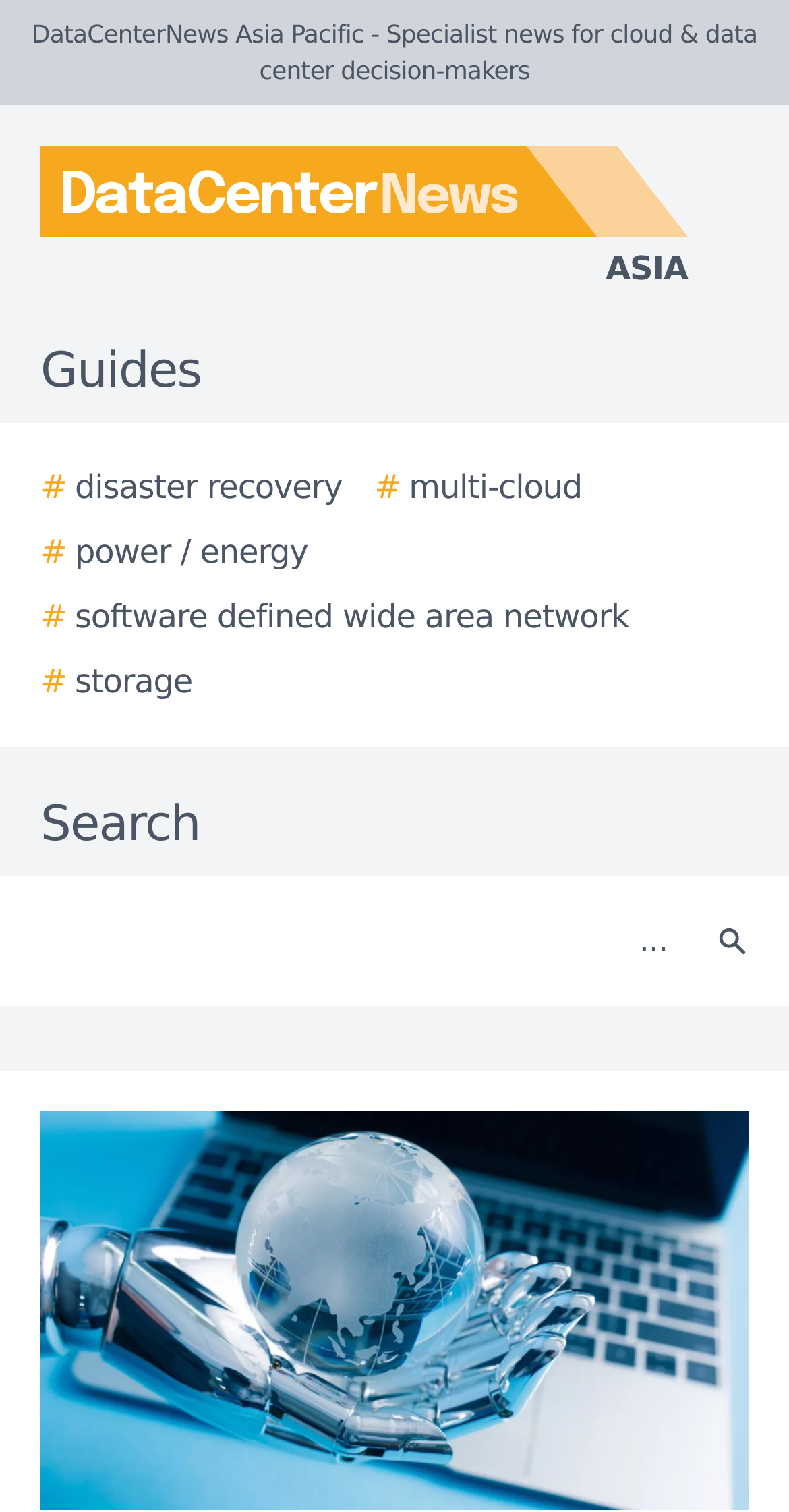Locate and extract the text of the main heading on the webpage.

Four ways the technology landscape will change in 2019